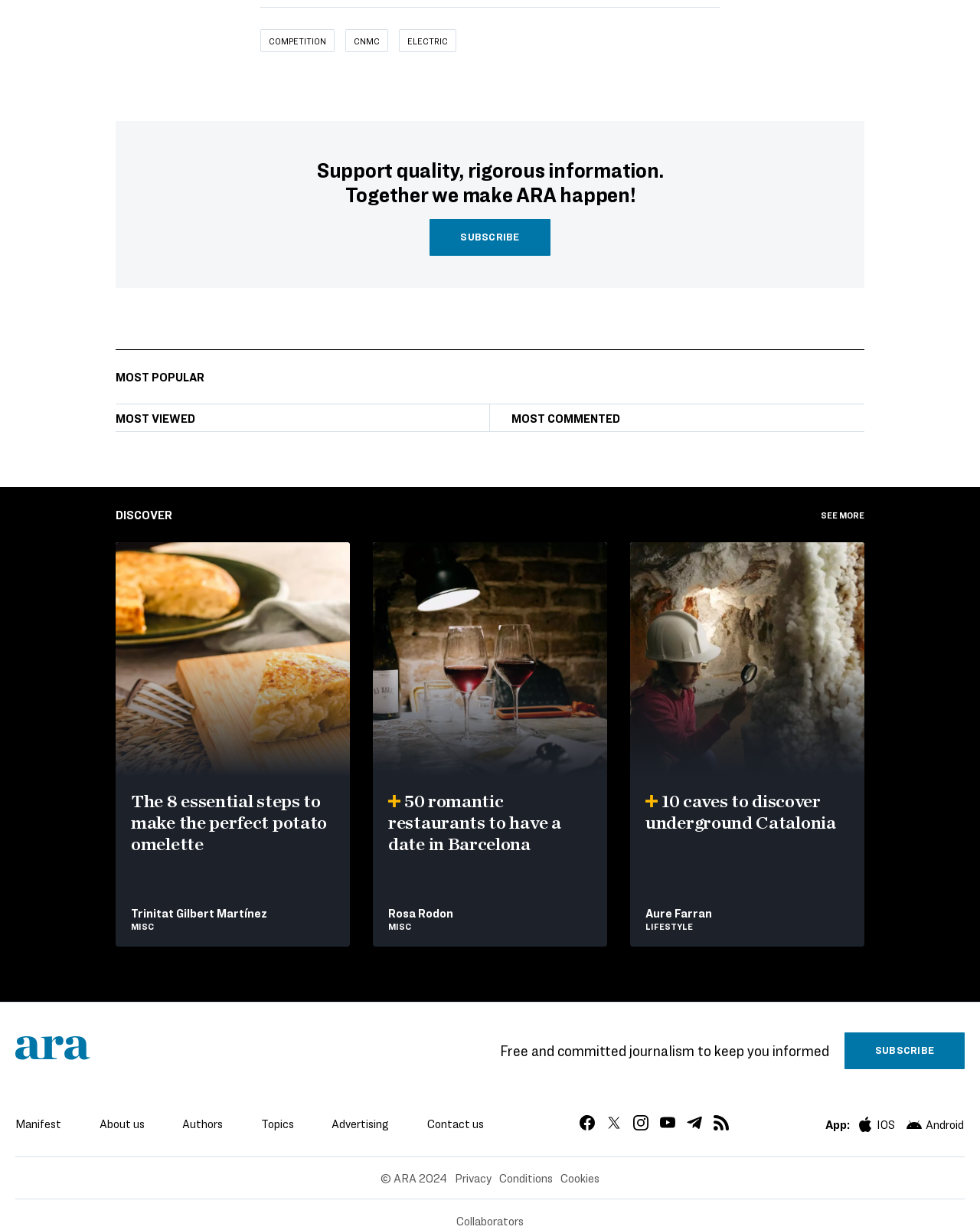What is the name of the website?
Using the image as a reference, give an elaborate response to the question.

The website's logo is an image with the text 'Ara' and is located at the top left of the webpage, indicating that the name of the website is 'Ara'.